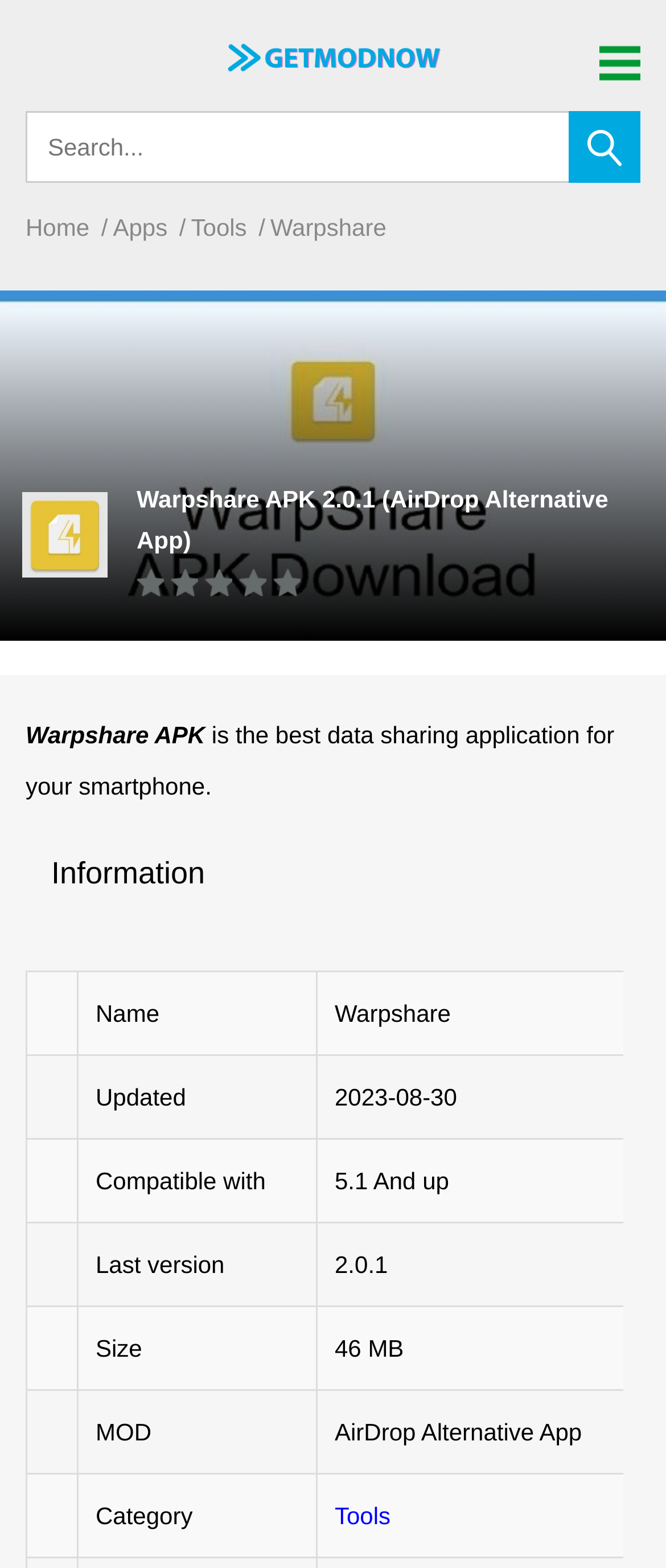Locate the bounding box coordinates of the area where you should click to accomplish the instruction: "Go to the Home page".

[0.038, 0.136, 0.144, 0.154]